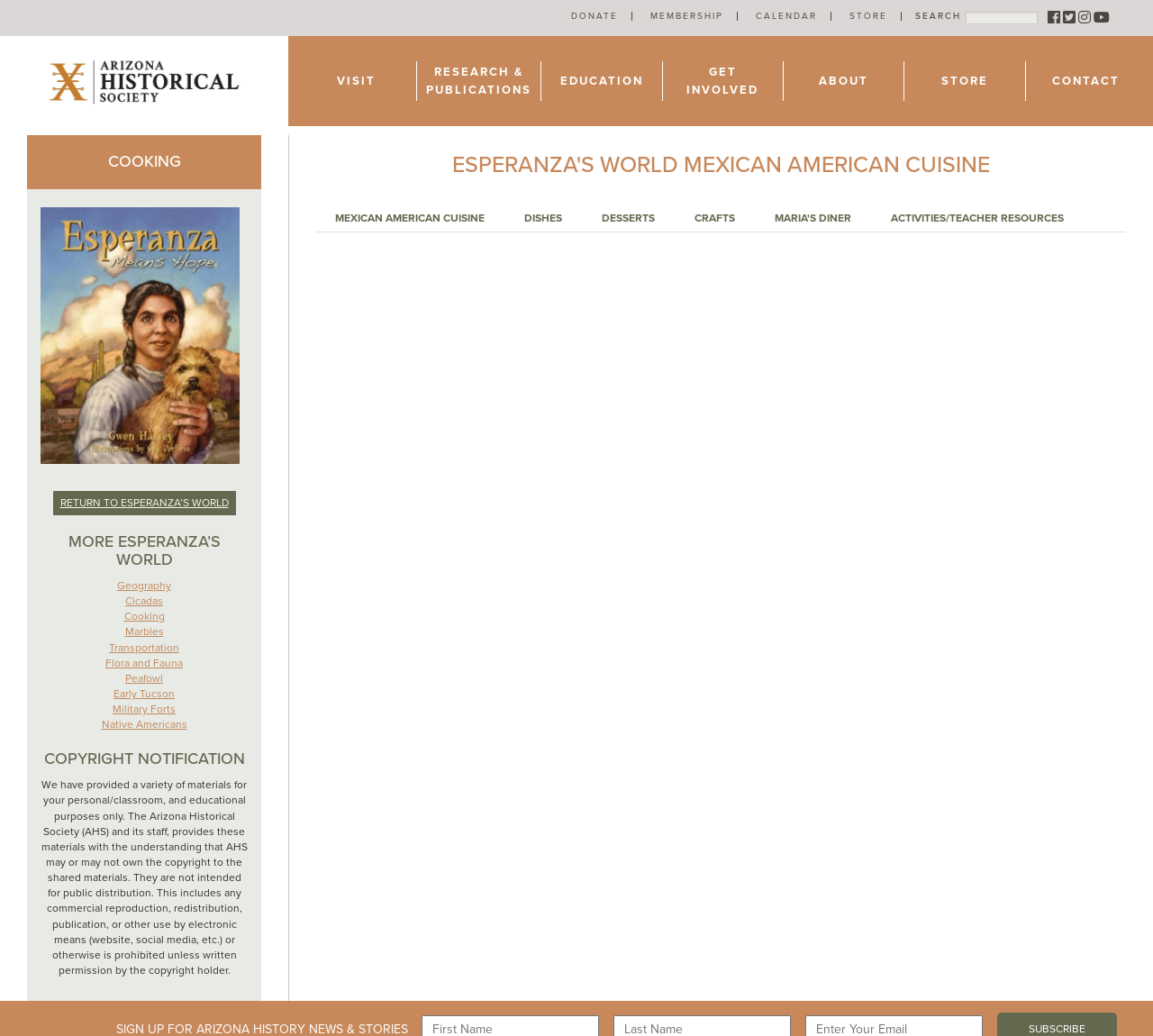Using the details from the image, please elaborate on the following question: What is the purpose of the search bar?

The search bar is located near the top of the webpage, and it has a placeholder text 'SEARCH FOR:' and a textbox where users can input their search queries. This suggests that the purpose of the search bar is to allow users to search for specific content within the webpage.